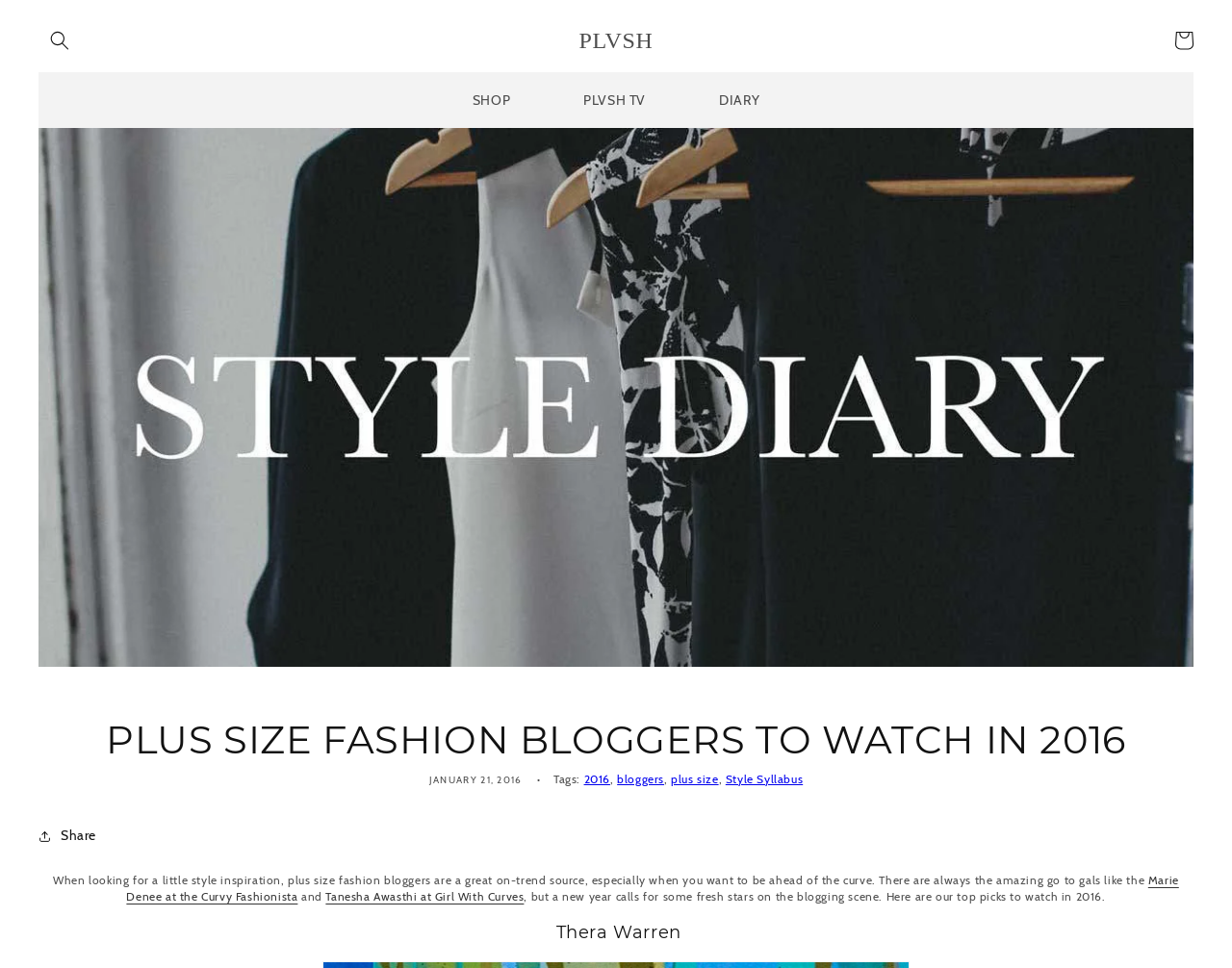What is the topic of the webpage?
Please respond to the question thoroughly and include all relevant details.

The webpage is about plus size fashion bloggers, as indicated by the heading 'PLUS SIZE FASHION BLOGGERS TO WATCH IN 2016' and the content of the webpage which discusses various plus size fashion bloggers.